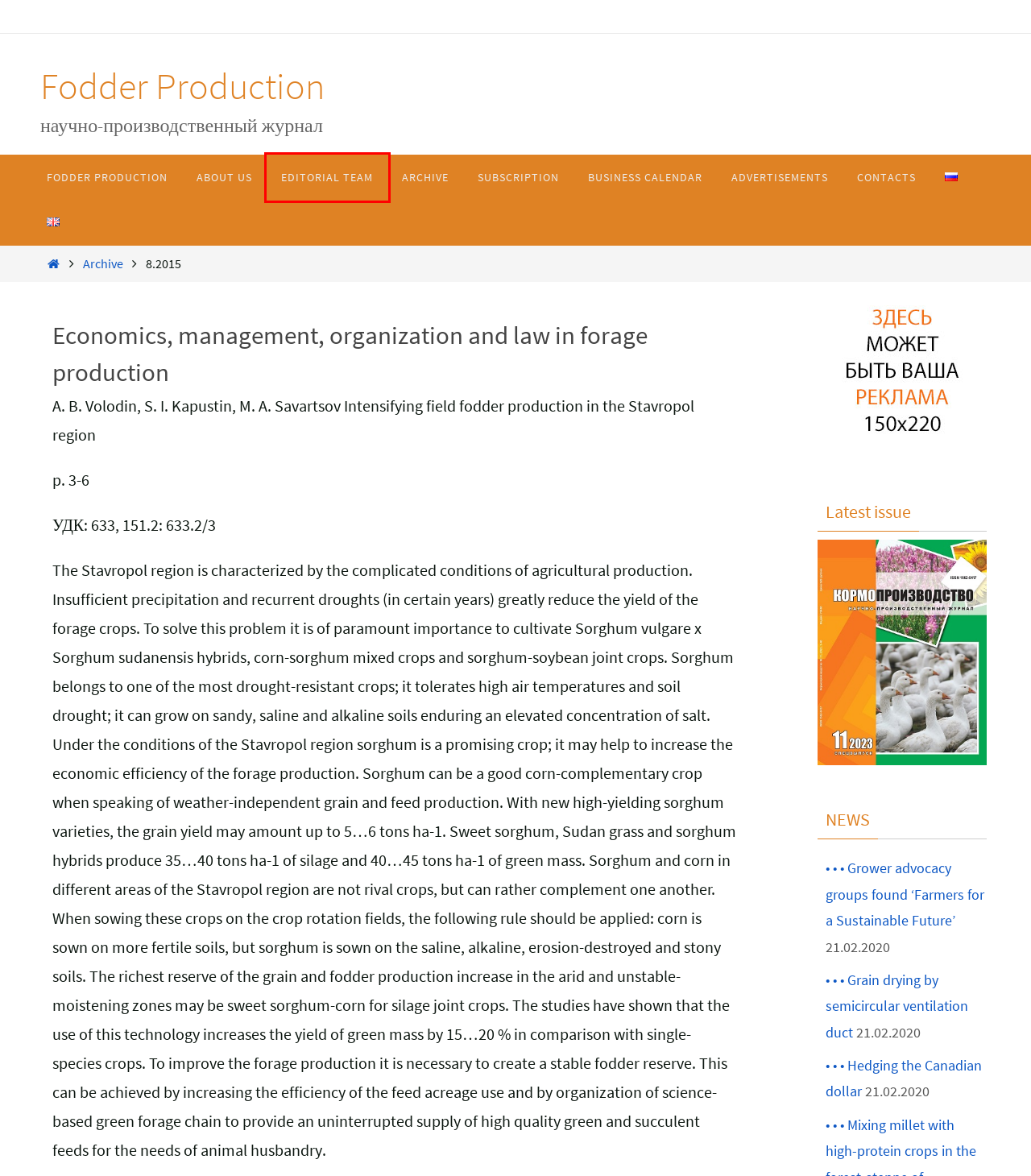You have a screenshot of a webpage with a red rectangle bounding box around a UI element. Choose the best description that matches the new page after clicking the element within the bounding box. The candidate descriptions are:
A. Archive – Fodder Production
B. Fodder Production – научно-производственный журнал
C. Contacts – Fodder Production
D. • • • Grower advocacy groups found ‘Farmers for a Sustainable Future’ – Fodder Production
E. About us – Fodder Production
F. Editorial team – Fodder Production
G. Выставки — Кормопроизводство
H. Subscription – Fodder Production

F